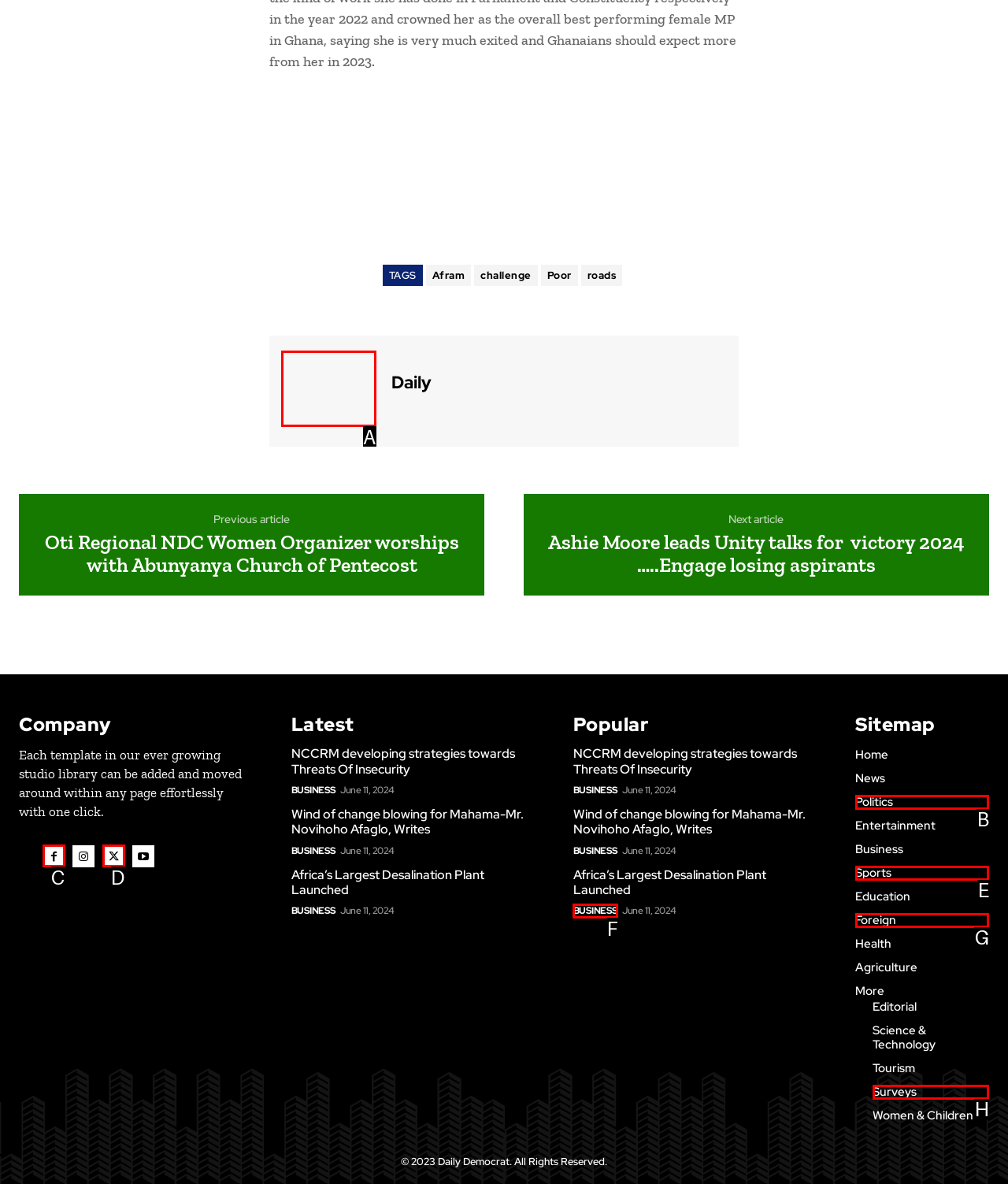Identify the HTML element that best fits the description: parent_node: Daily title="daily". Respond with the letter of the corresponding element.

A